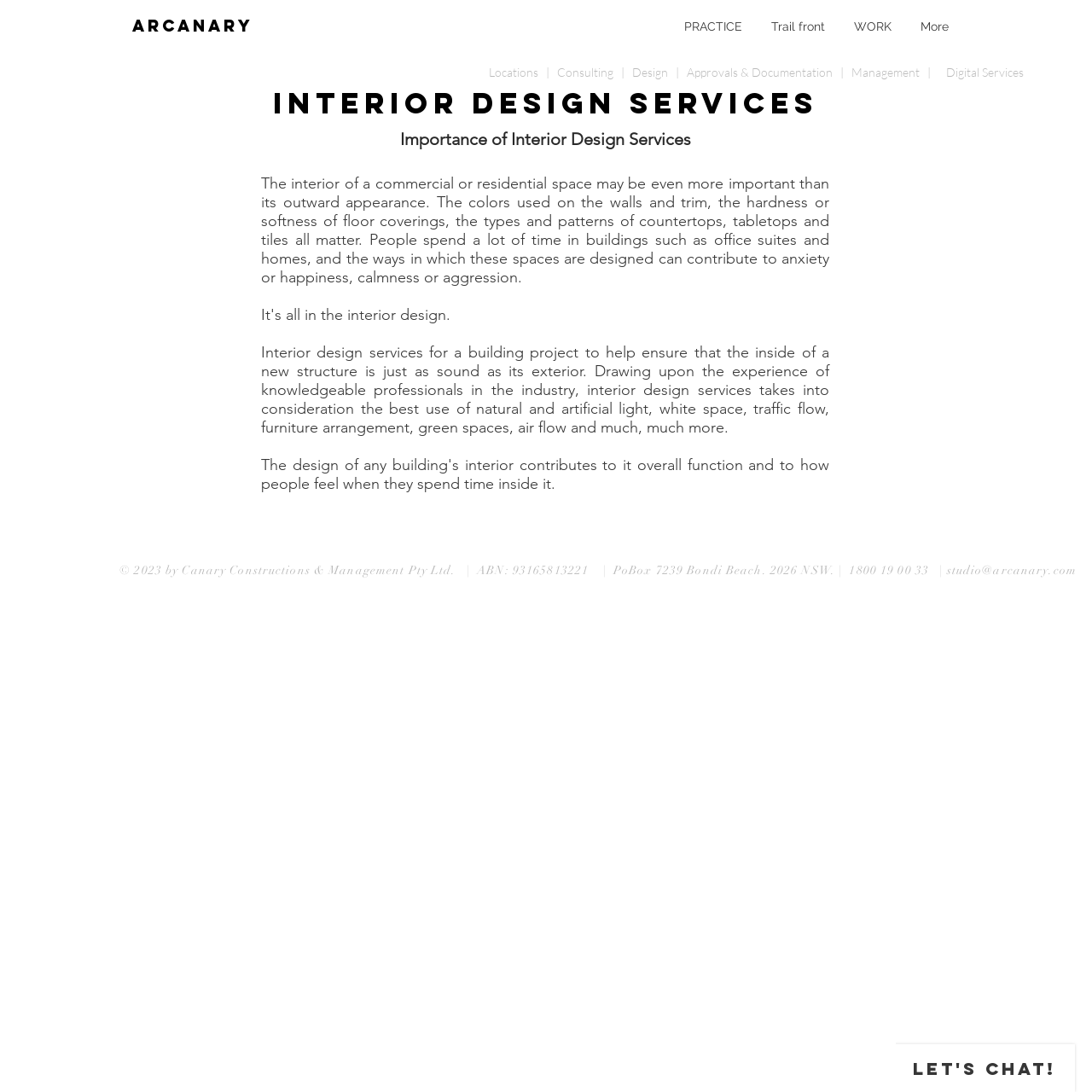Based on the description "Approvals & Documentatio", find the bounding box of the specified UI element.

[0.629, 0.059, 0.756, 0.073]